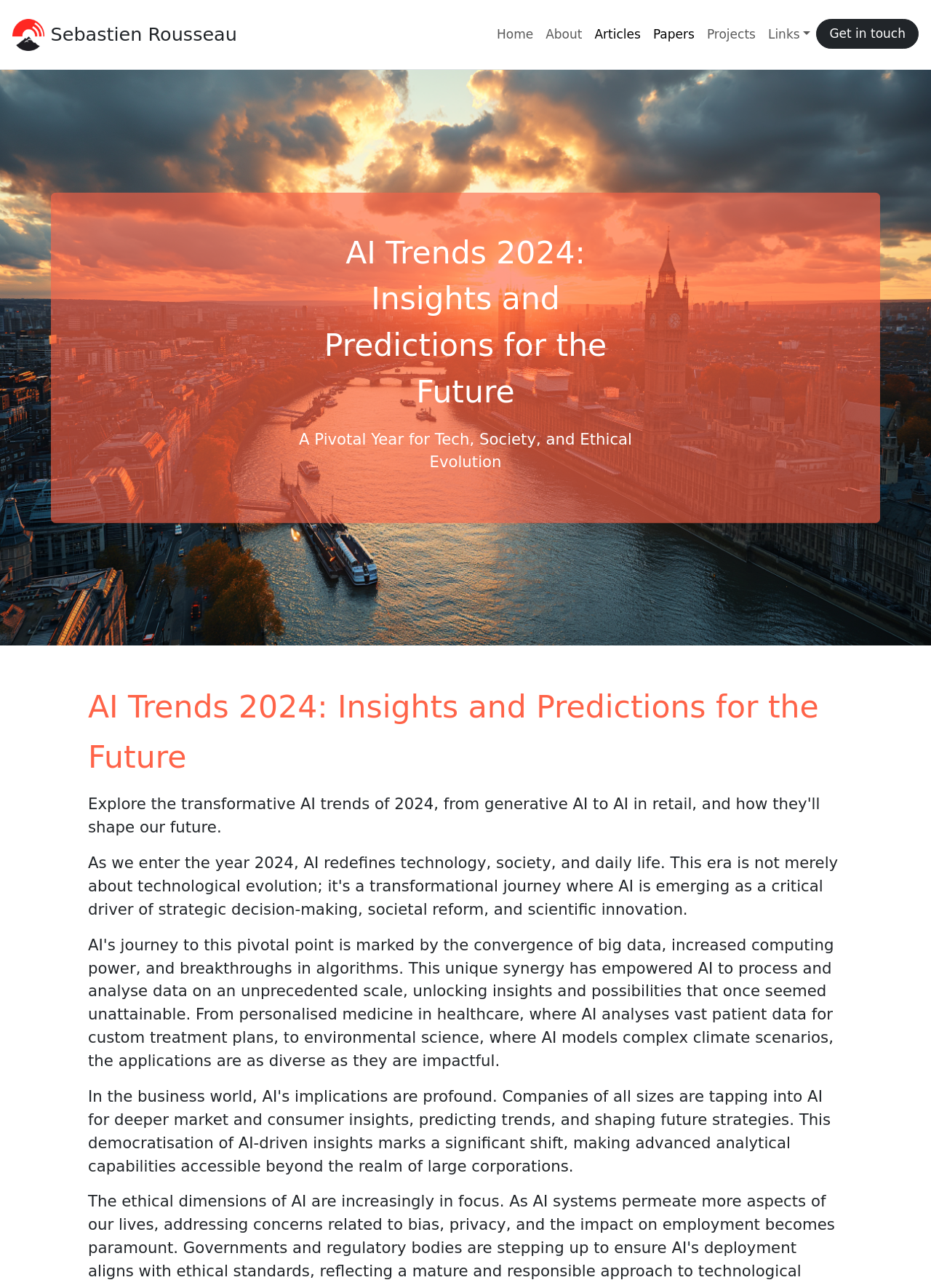Locate the headline of the webpage and generate its content.

AI Trends 2024: Insights and Predictions for the Future